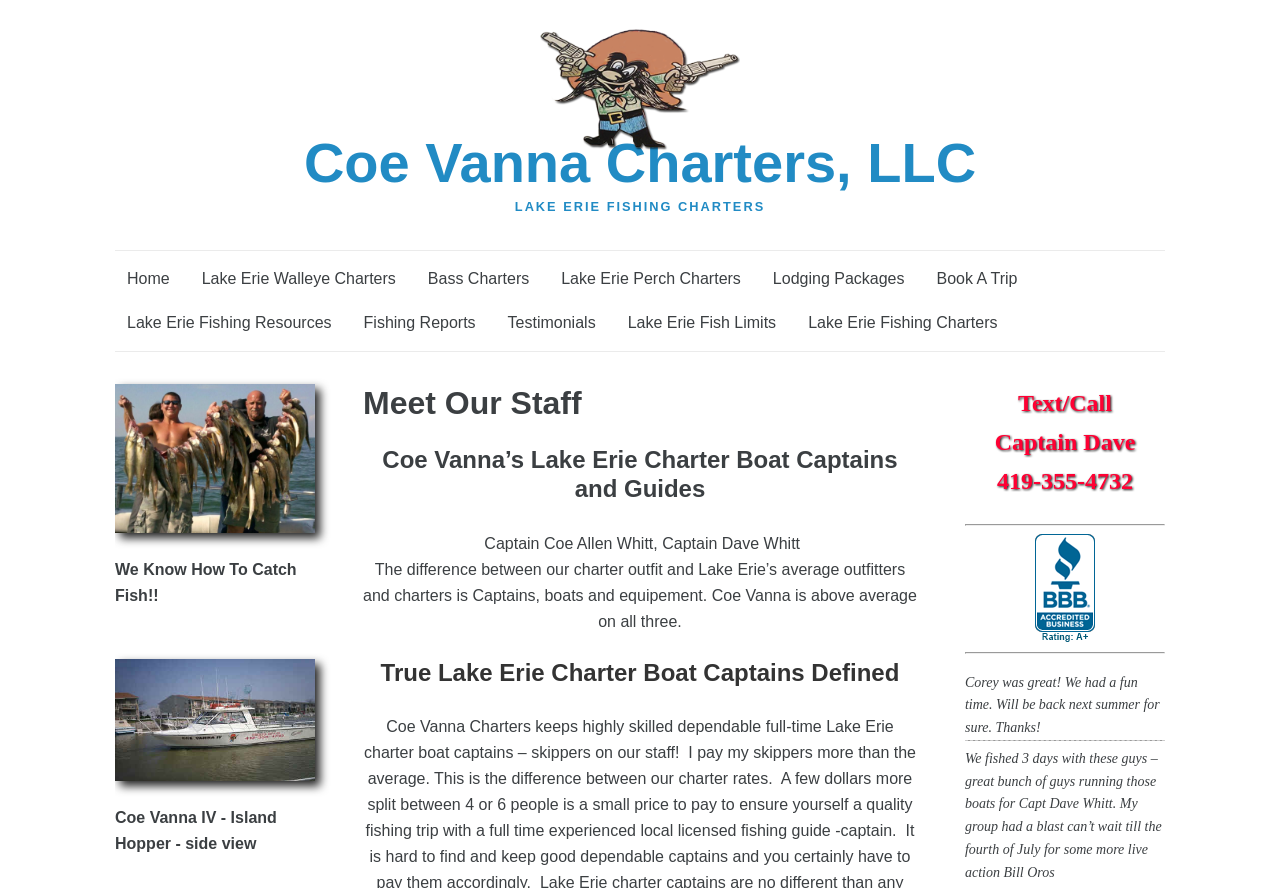Identify the bounding box coordinates for the element you need to click to achieve the following task: "Read testimonials". The coordinates must be four float values ranging from 0 to 1, formatted as [left, top, right, bottom].

[0.387, 0.341, 0.475, 0.386]